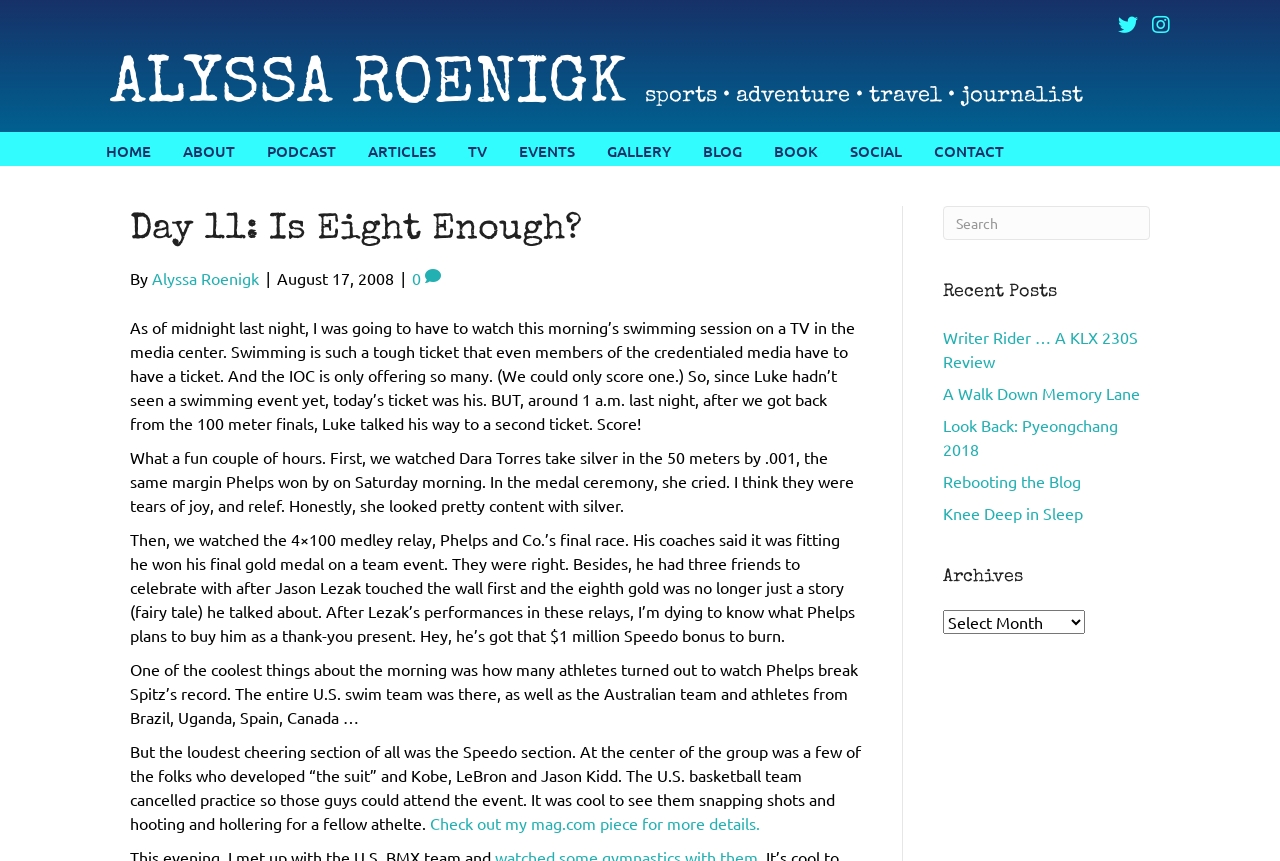Locate the bounding box of the UI element defined by this description: "A Walk Down Memory Lane". The coordinates should be given as four float numbers between 0 and 1, formatted as [left, top, right, bottom].

[0.736, 0.445, 0.89, 0.468]